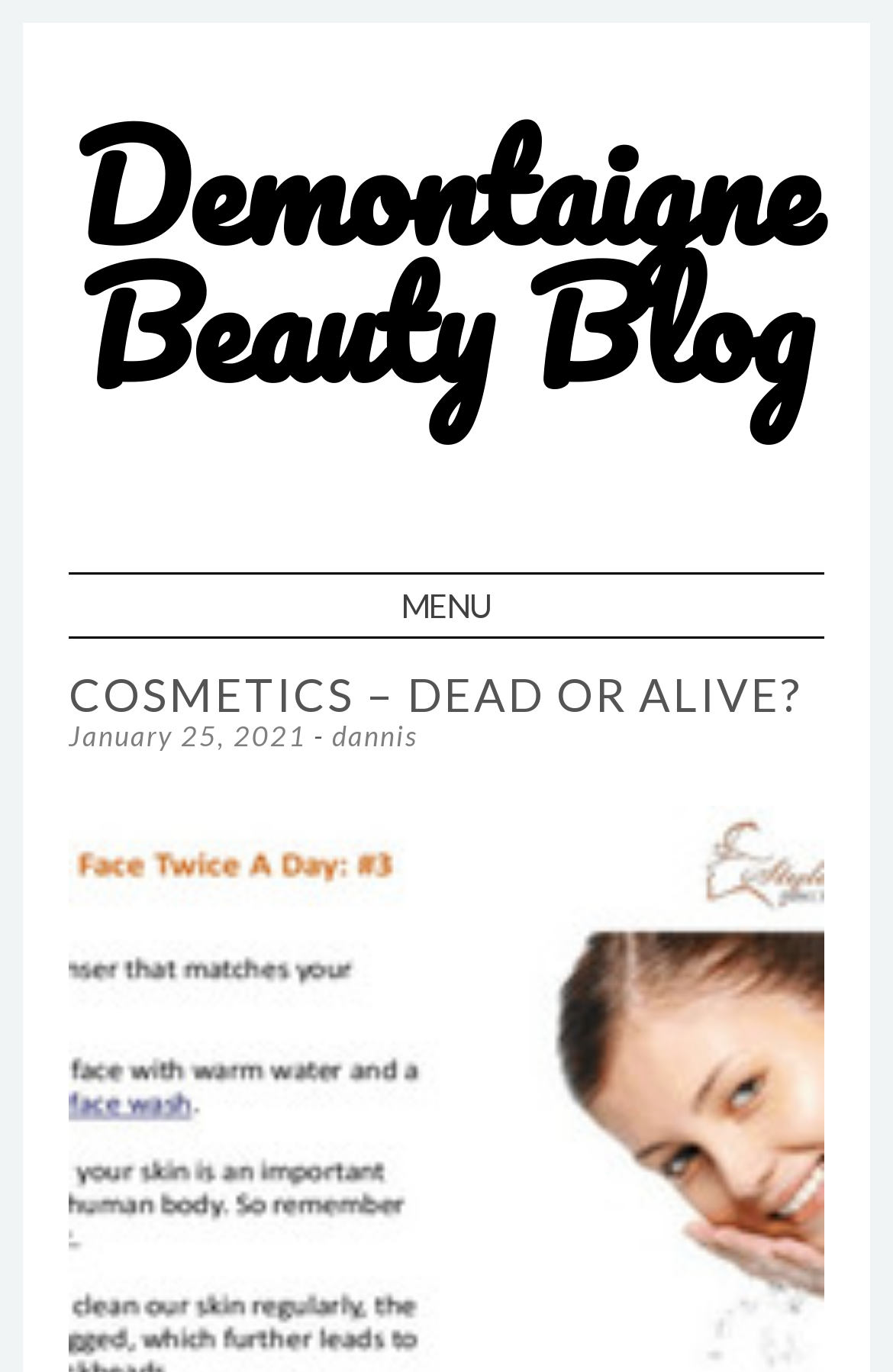Who is the author of the current article?
Answer the question in a detailed and comprehensive manner.

The author of the current article can be found in the main content area of the webpage, where it is written as a link next to the date of publication.